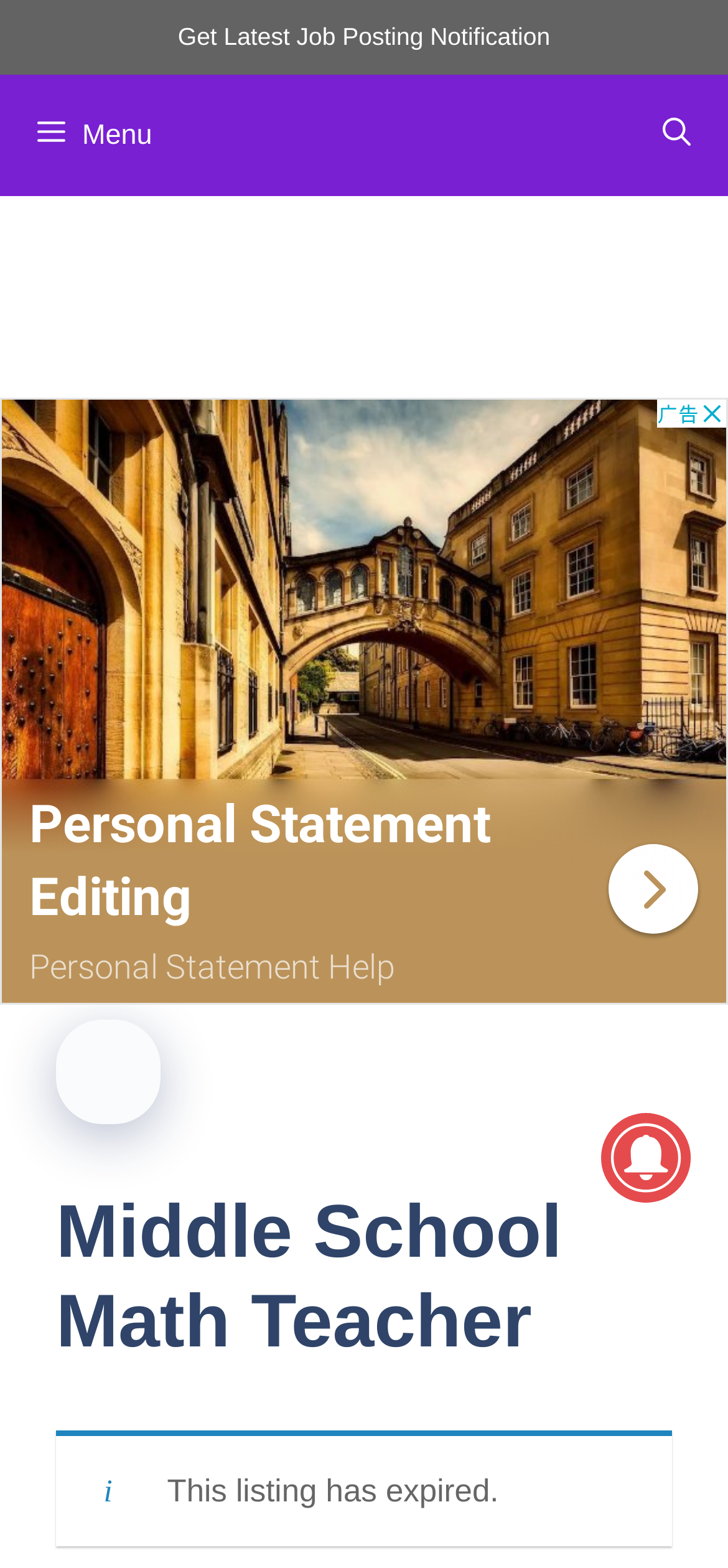Respond to the following question with a brief word or phrase:
What is the primary navigation menu?

Menu